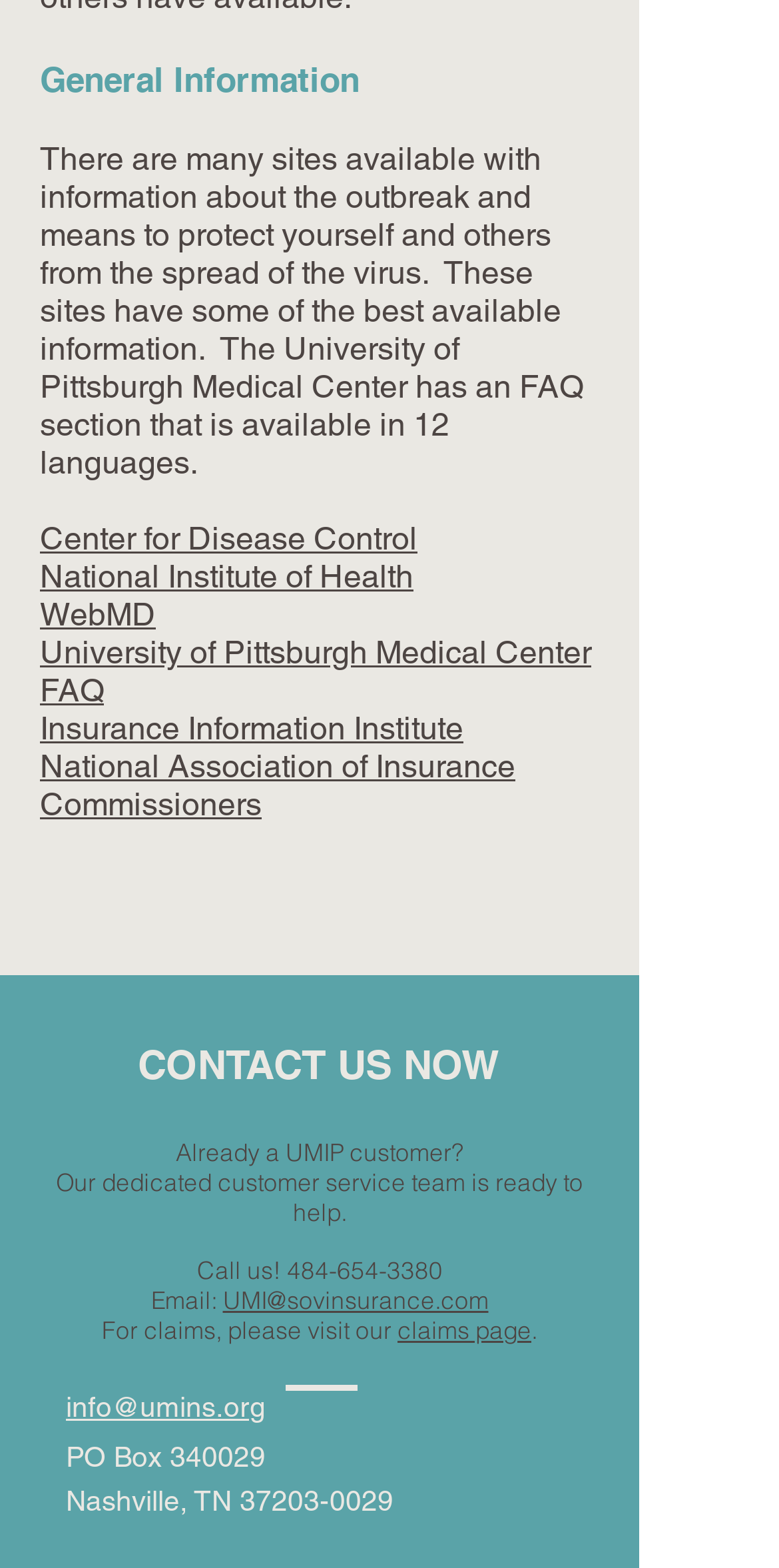What is the zip code of the PO Box address?
Please look at the screenshot and answer using one word or phrase.

37203-0029